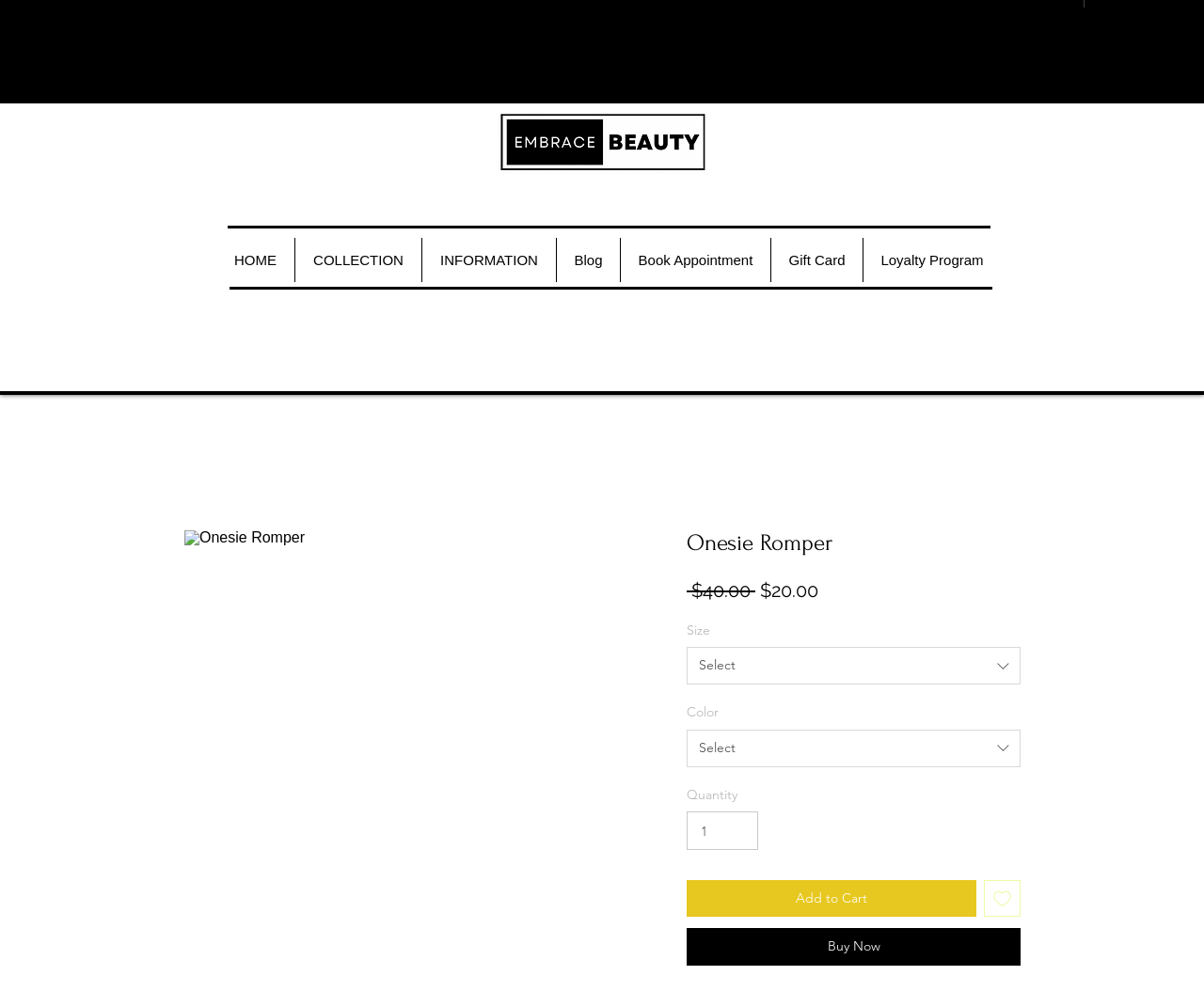What is the purpose of the 'Add to Cart' button?
Please respond to the question thoroughly and include all relevant details.

I inferred the purpose of the 'Add to Cart' button by its text content and its position on the webpage. It is a button element located near the product information and price, which suggests that it is used to add the product to the user's cart.